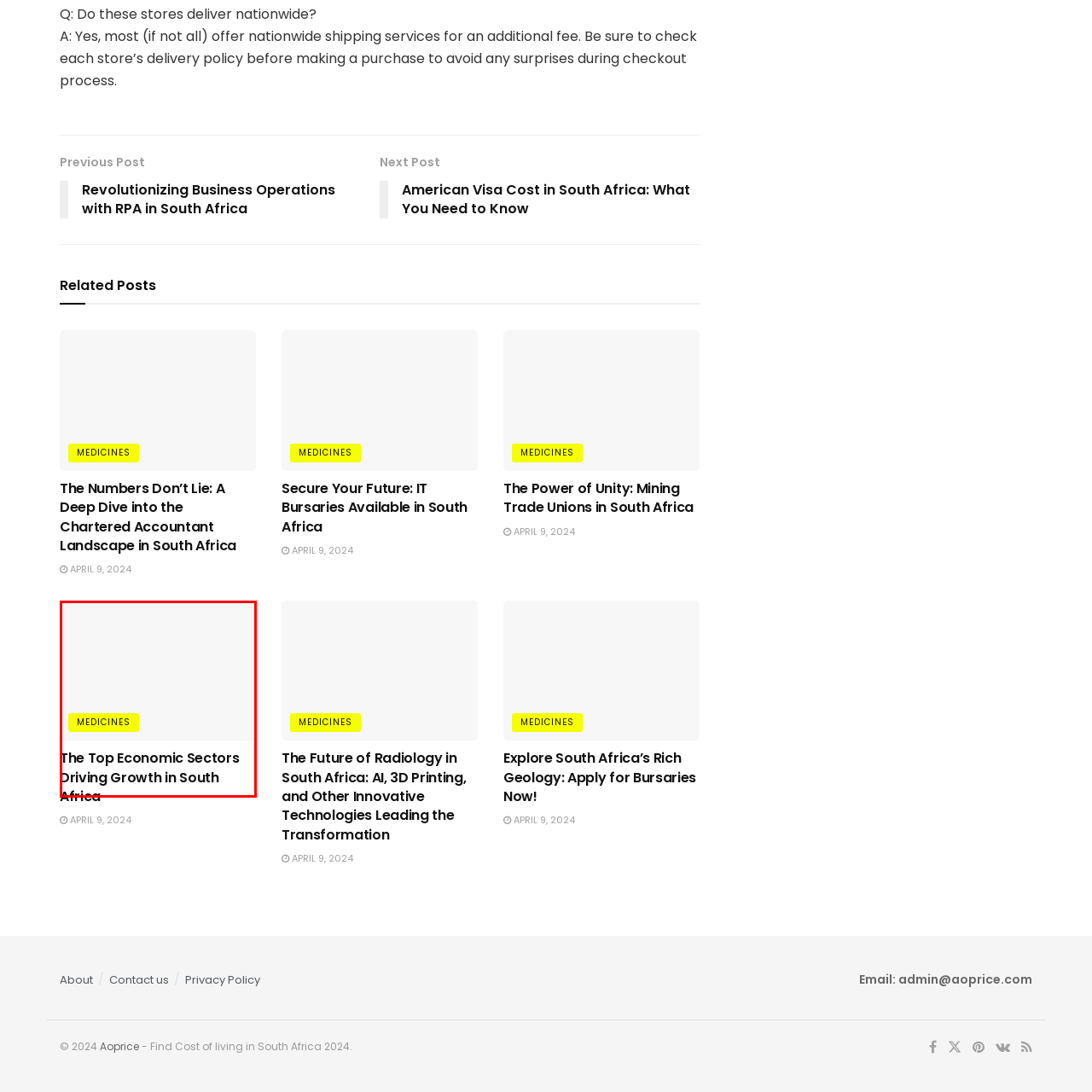Pay attention to the image encased in the red boundary and reply to the question using a single word or phrase:
What is the focus of the content in the article?

Informative and engaging